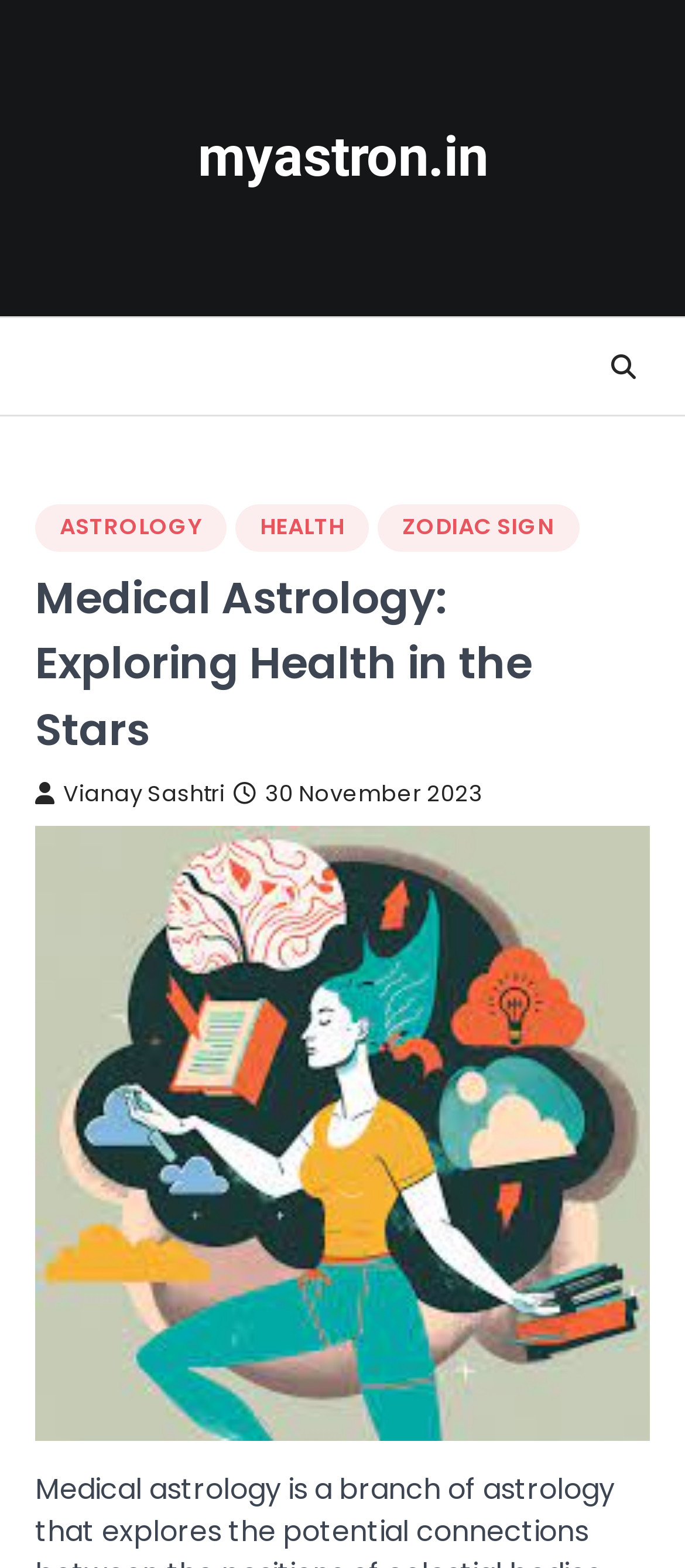Return the bounding box coordinates of the UI element that corresponds to this description: "30 November 202330 November 2023". The coordinates must be given as four float numbers in the range of 0 and 1, [left, top, right, bottom].

[0.341, 0.497, 0.705, 0.516]